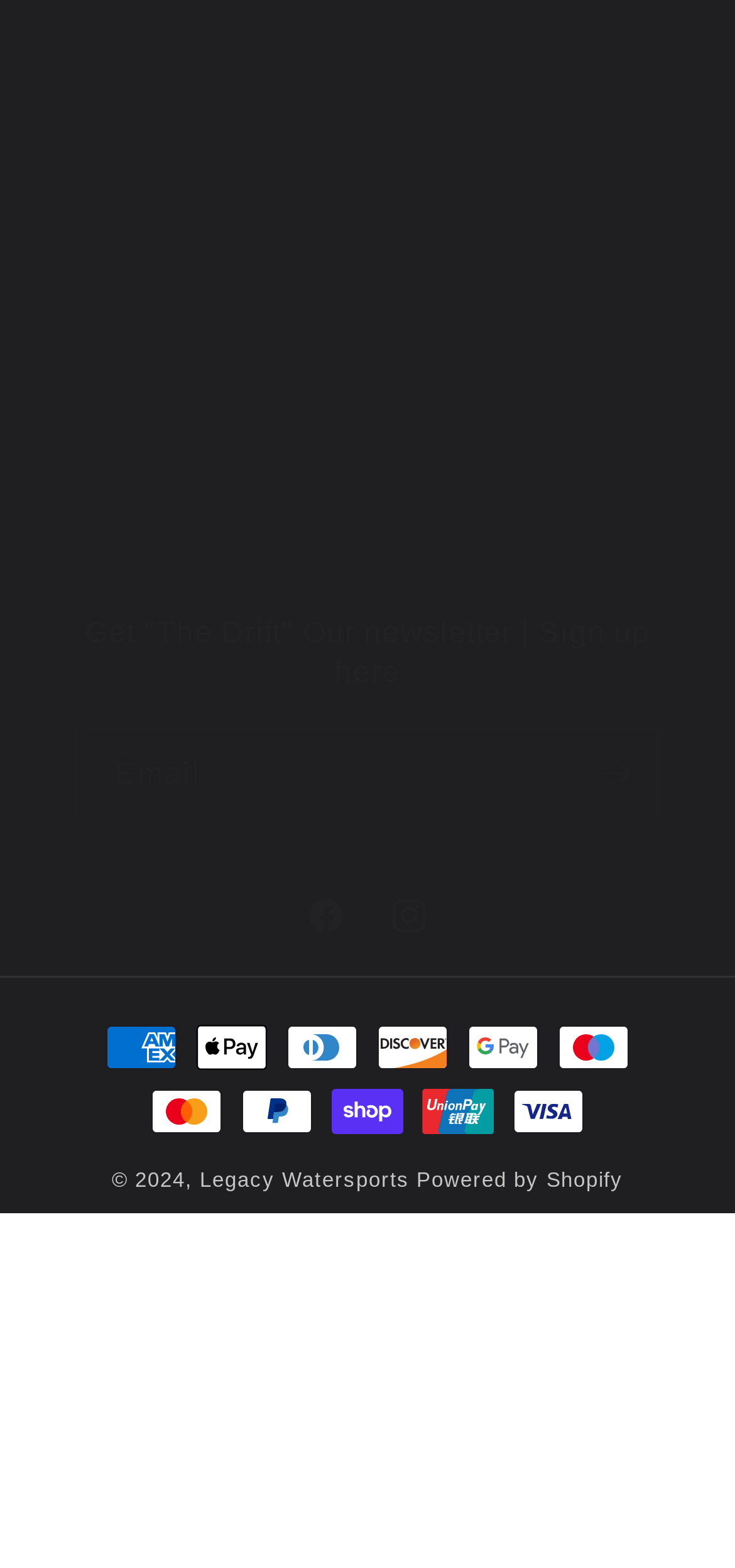Locate the coordinates of the bounding box for the clickable region that fulfills this instruction: "View terms and conditions".

None